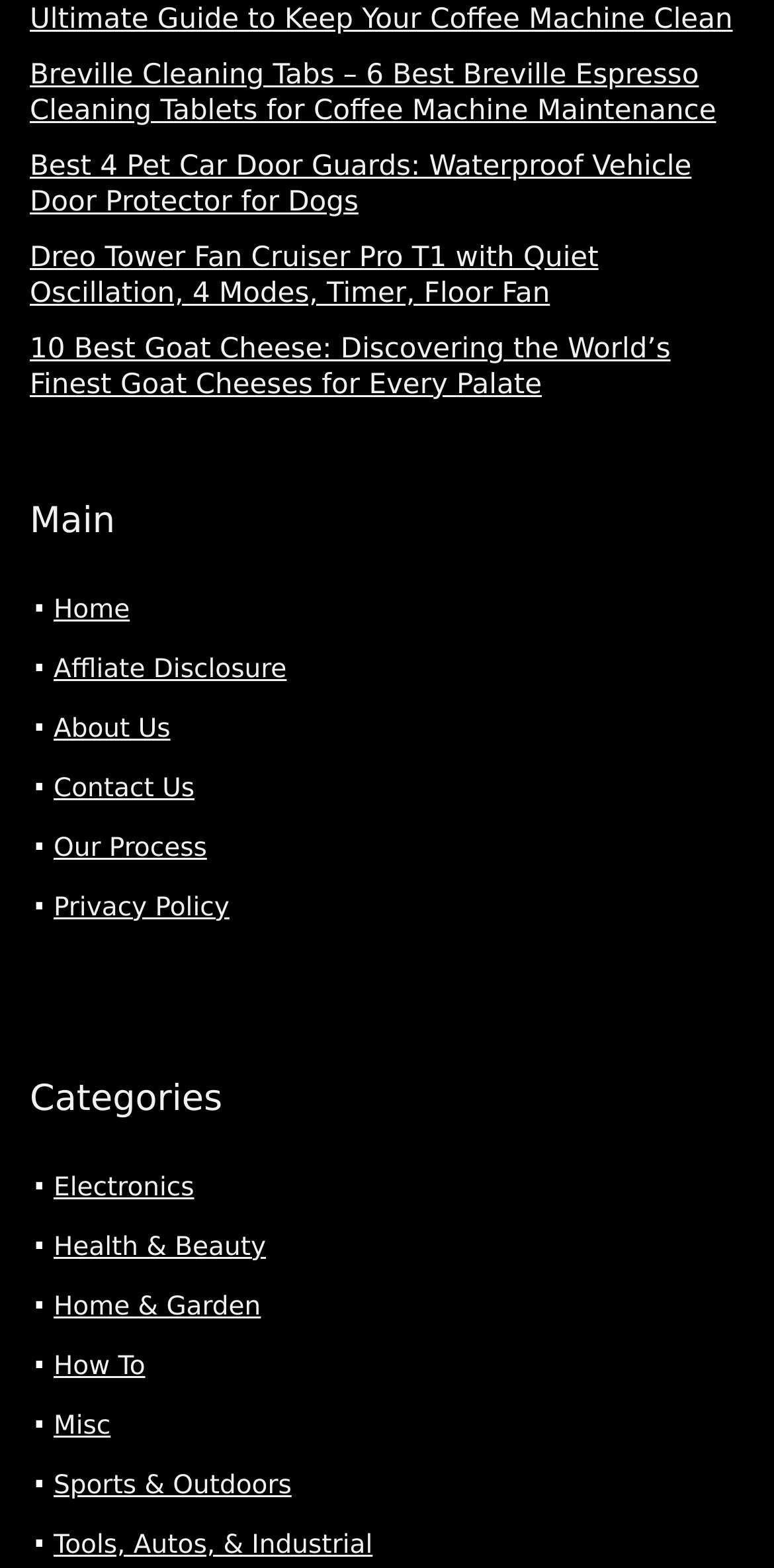Locate the coordinates of the bounding box for the clickable region that fulfills this instruction: "Visit the home page".

[0.069, 0.38, 0.168, 0.399]